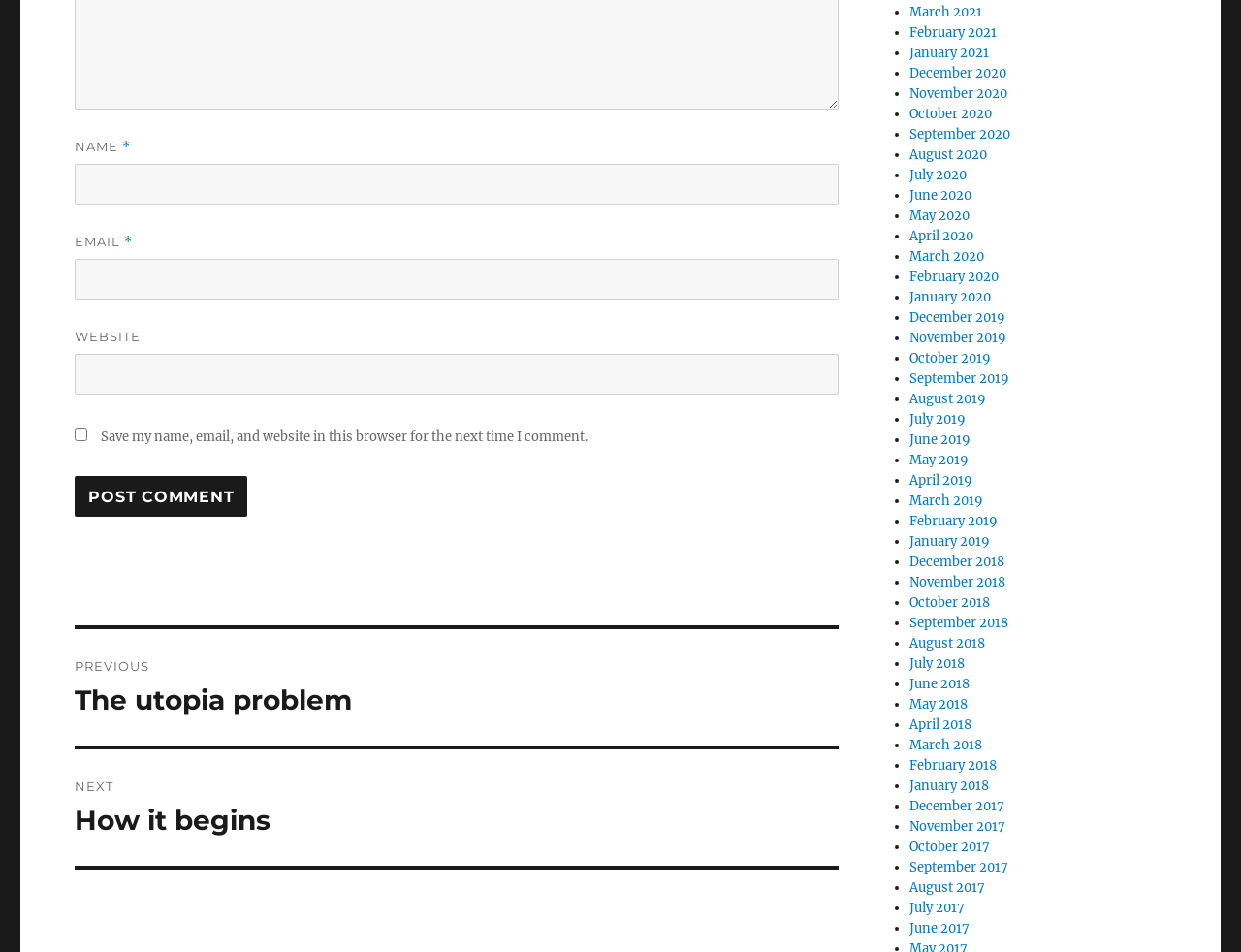Find and specify the bounding box coordinates that correspond to the clickable region for the instruction: "View posts from March 2021".

[0.733, 0.004, 0.791, 0.021]